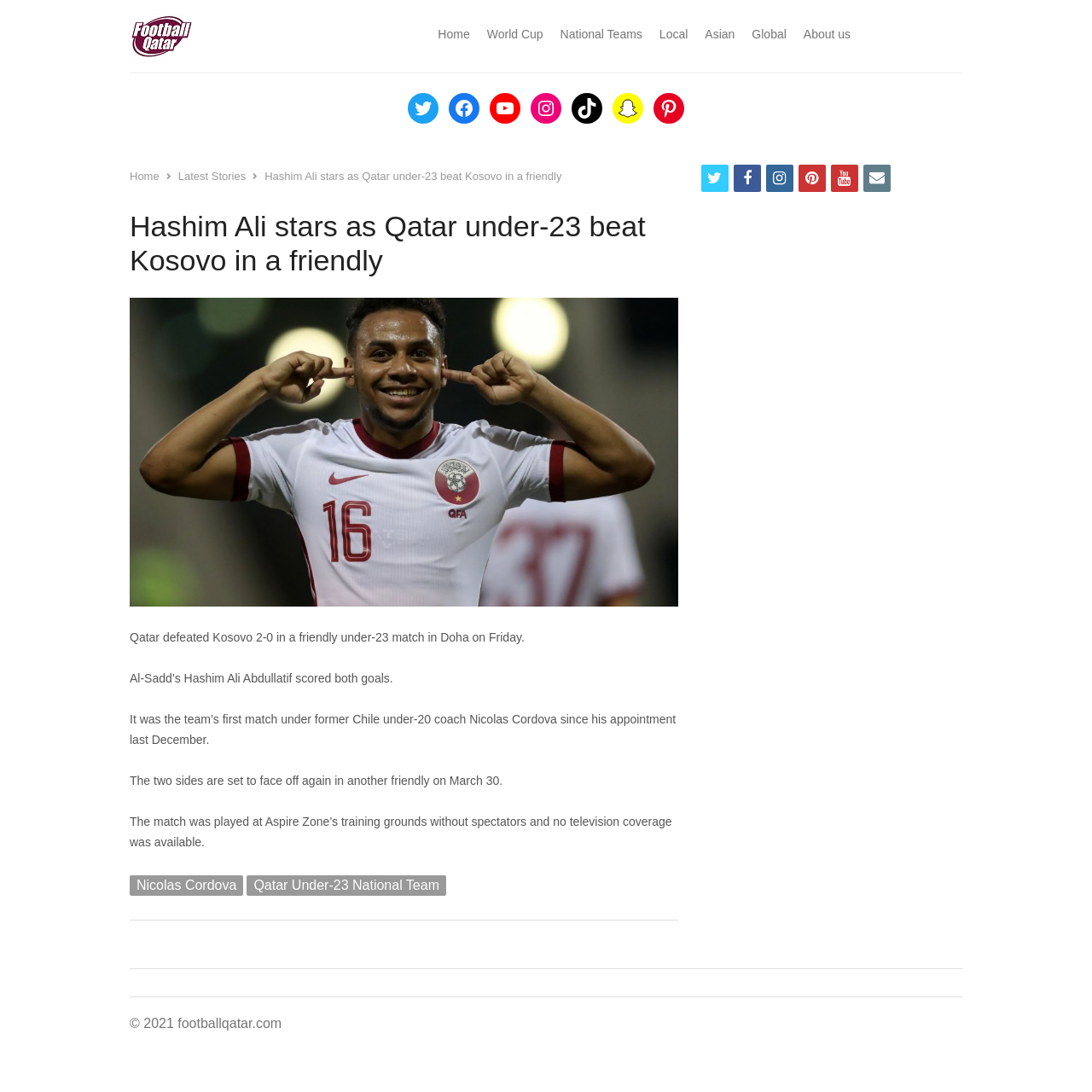Find the bounding box coordinates of the element's region that should be clicked in order to follow the given instruction: "Read the latest stories". The coordinates should consist of four float numbers between 0 and 1, i.e., [left, top, right, bottom].

[0.163, 0.155, 0.225, 0.167]